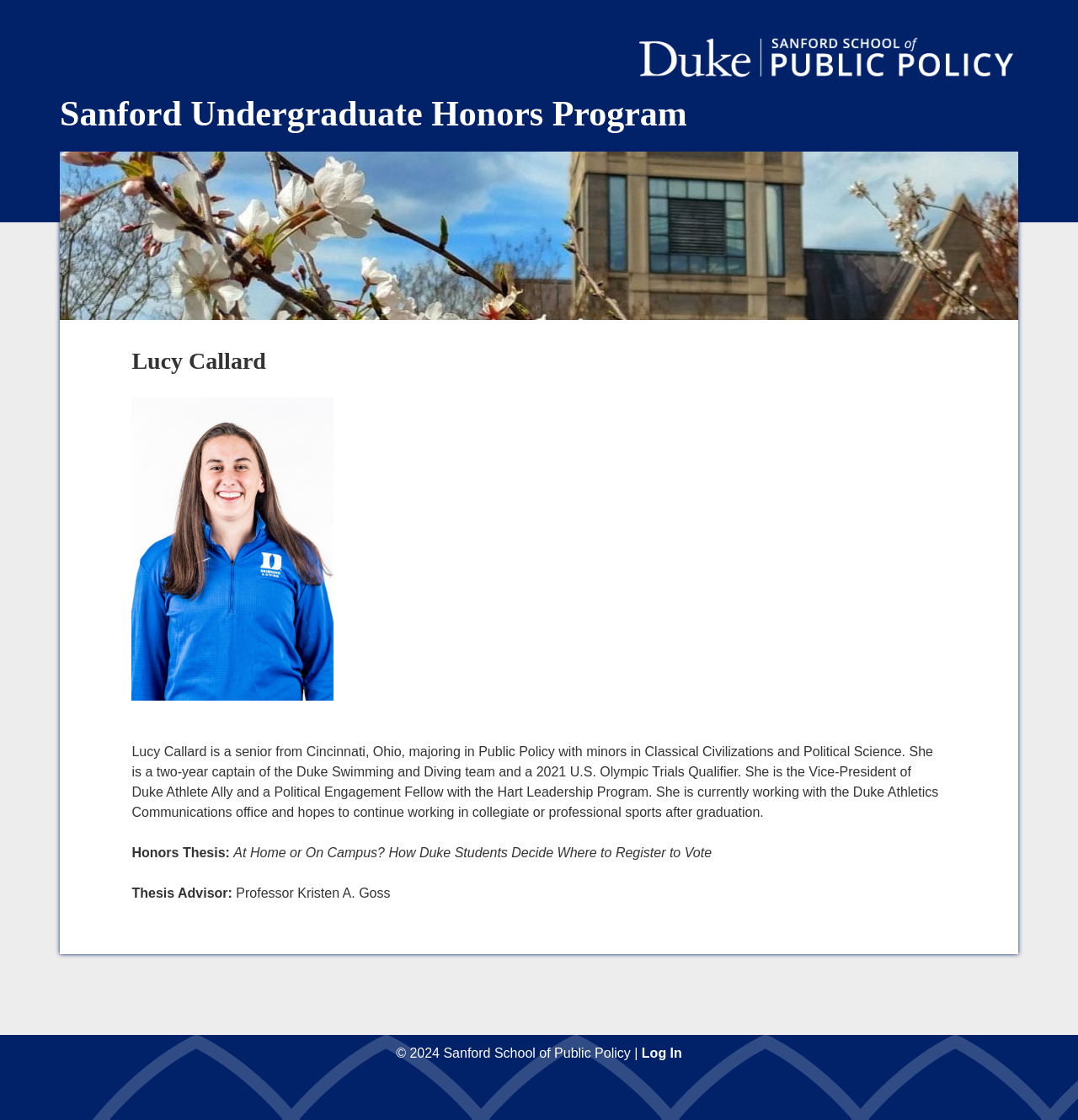Your task is to find and give the main heading text of the webpage.

Sanford Undergraduate Honors Program